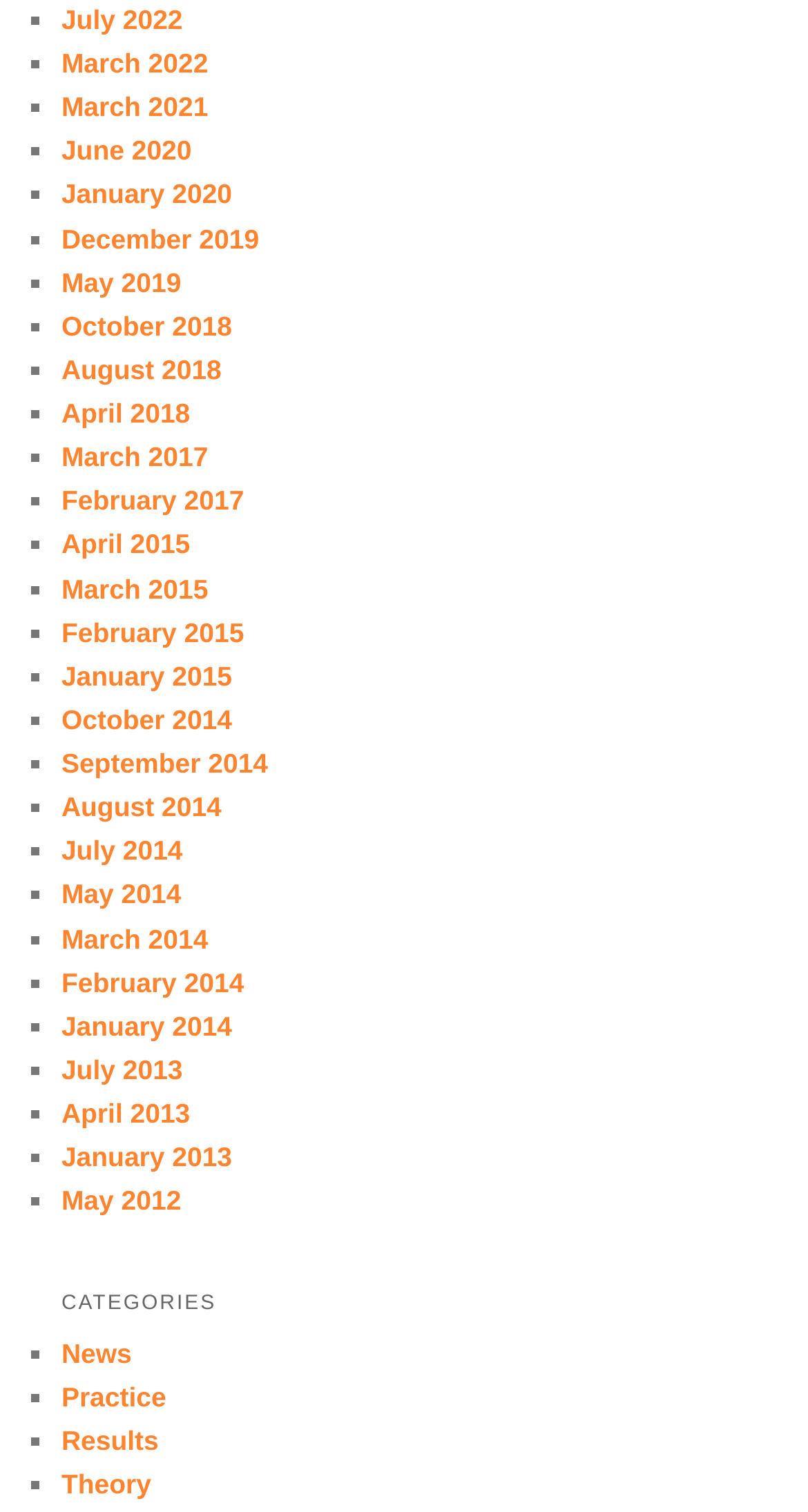Determine the bounding box for the UI element that matches this description: "A New Lease on Life".

None